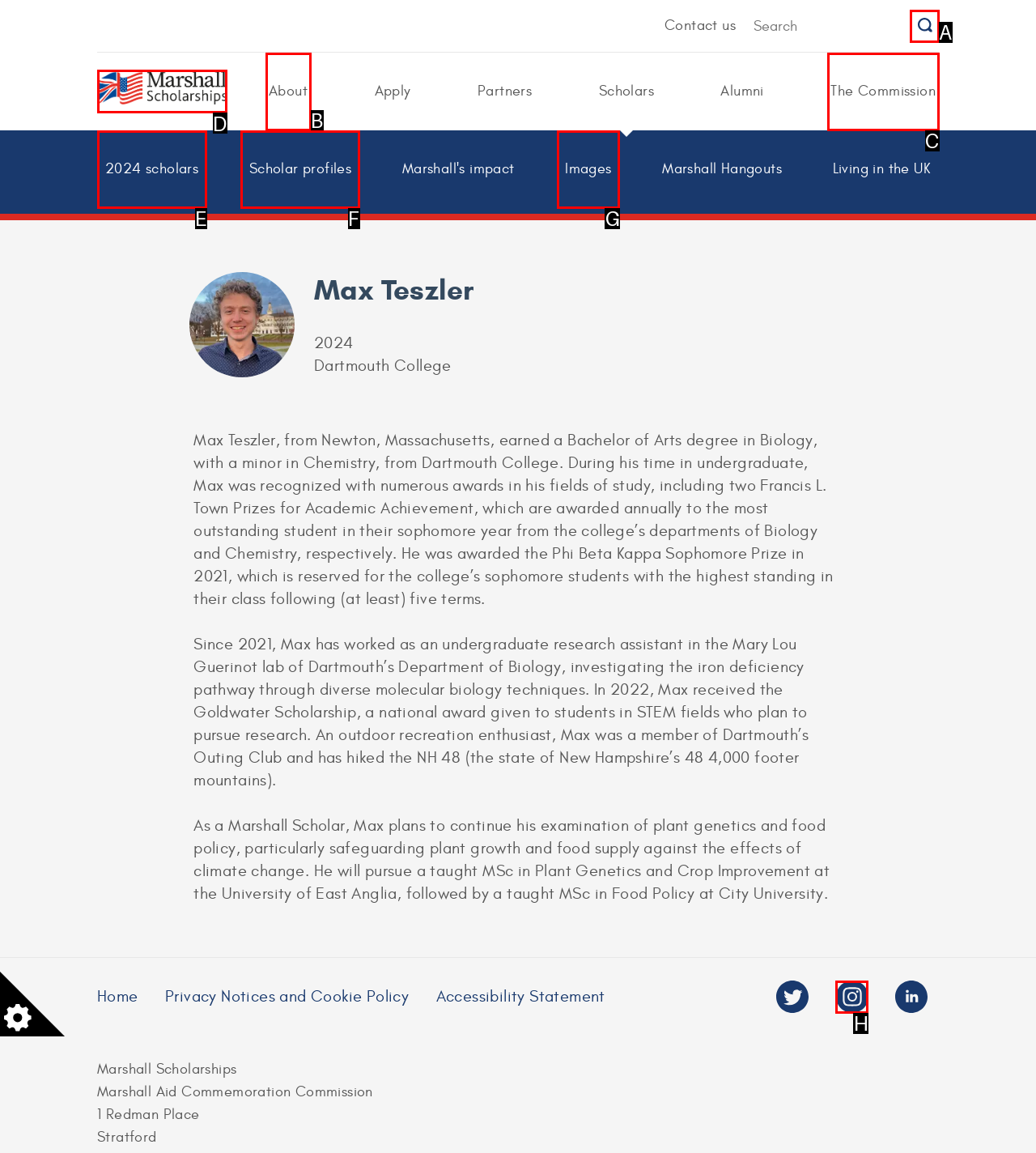Select the HTML element that needs to be clicked to perform the task: Check Marshall Scholarships. Reply with the letter of the chosen option.

D